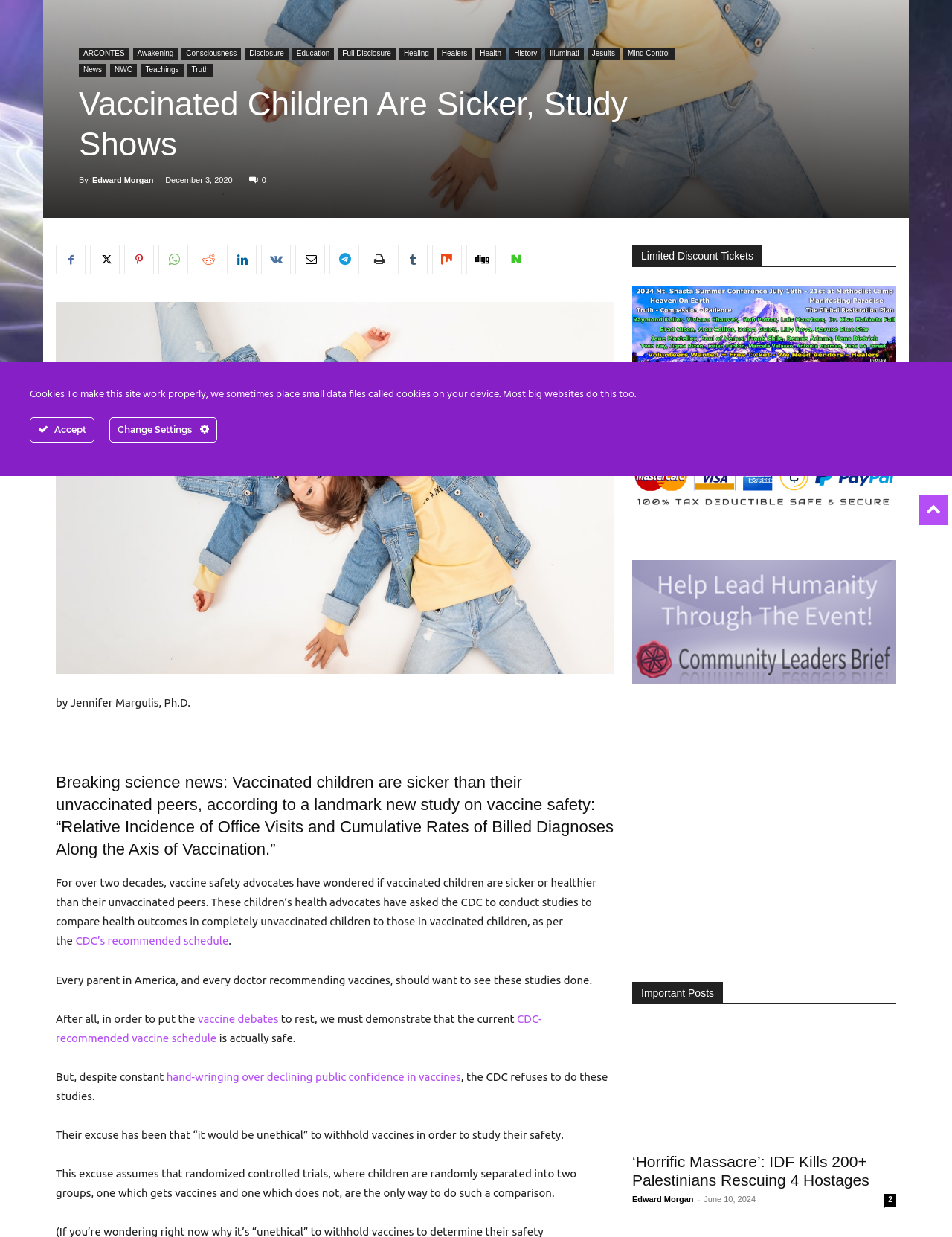From the webpage screenshot, predict the bounding box coordinates (top-left x, top-left y, bottom-right x, bottom-right y) for the UI element described here: vaccine debates

[0.208, 0.818, 0.292, 0.828]